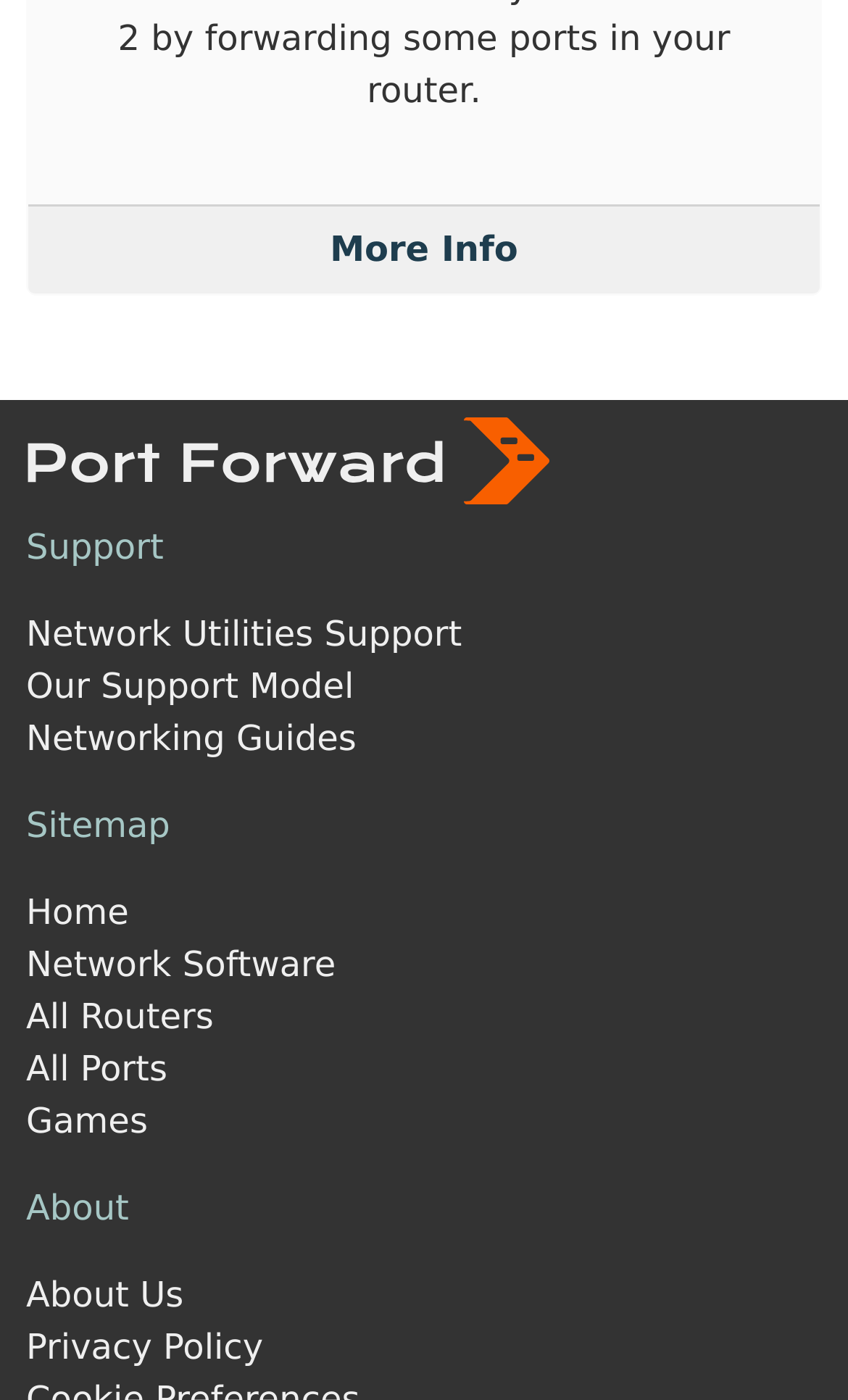Provide your answer in a single word or phrase: 
What is the first link in the navigation menu?

Home